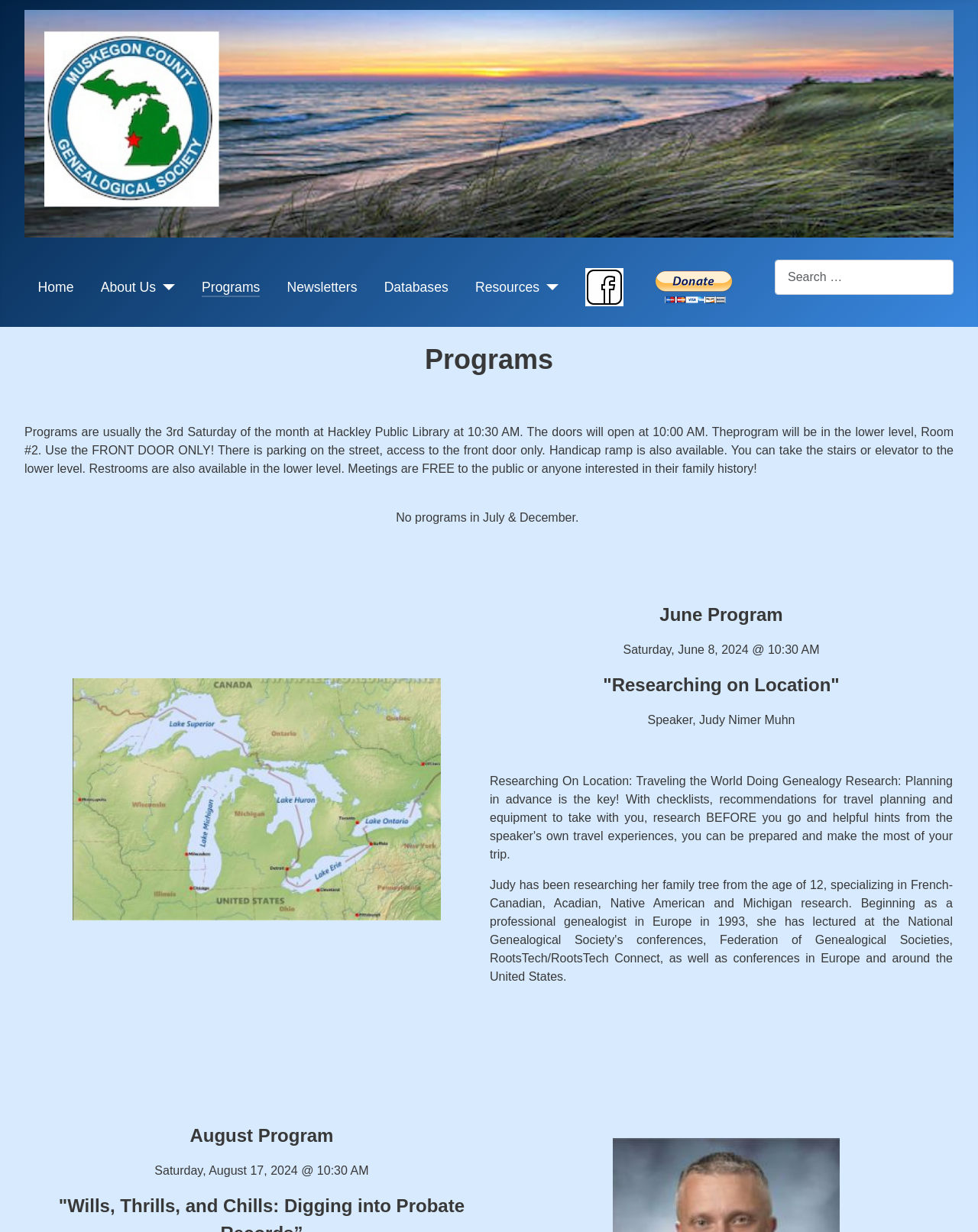Please find the bounding box coordinates of the element's region to be clicked to carry out this instruction: "Click the Home link".

[0.039, 0.225, 0.075, 0.241]